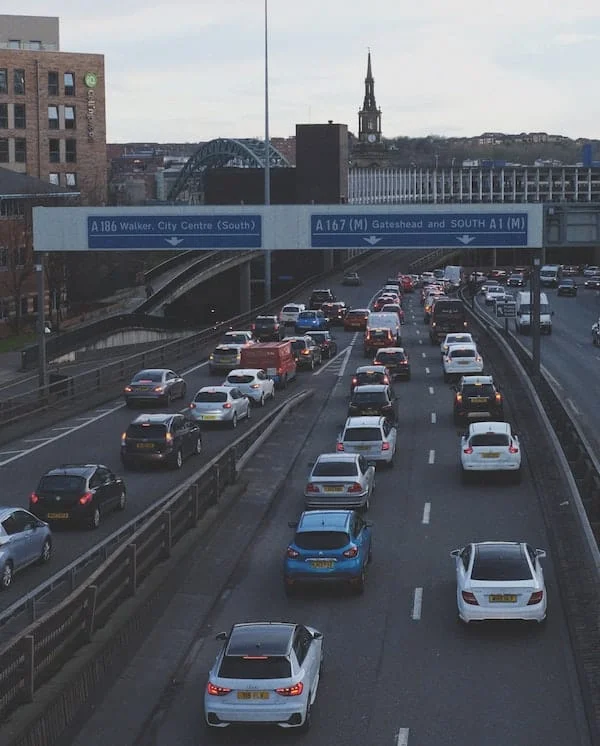Offer a detailed explanation of the image's components.

The image captures a bustling motorway scene, highlighting the dynamic flow of traffic in a city. Several rows of vehicles, including cars and vans, are seen occupying multiple lanes, suggesting heavy commuter activity. Prominent road signs overhead indicate routes towards Walker City Centre (South) and Gateshead, with clear designations such as A167(M) and A186, reflecting the importance of this thoroughfare in urban navigation. In the background, notable structures, possibly a historical building with a spire, contribute to the urban landscape, emphasizing the intersection of modern transportation and city life. The composition encapsulates the characteristics of a dual carriageway, where vehicles adhere to designated lanes, enhancing awareness of the differences in road types discussed in the associated text regarding motorways and dual carriageways.